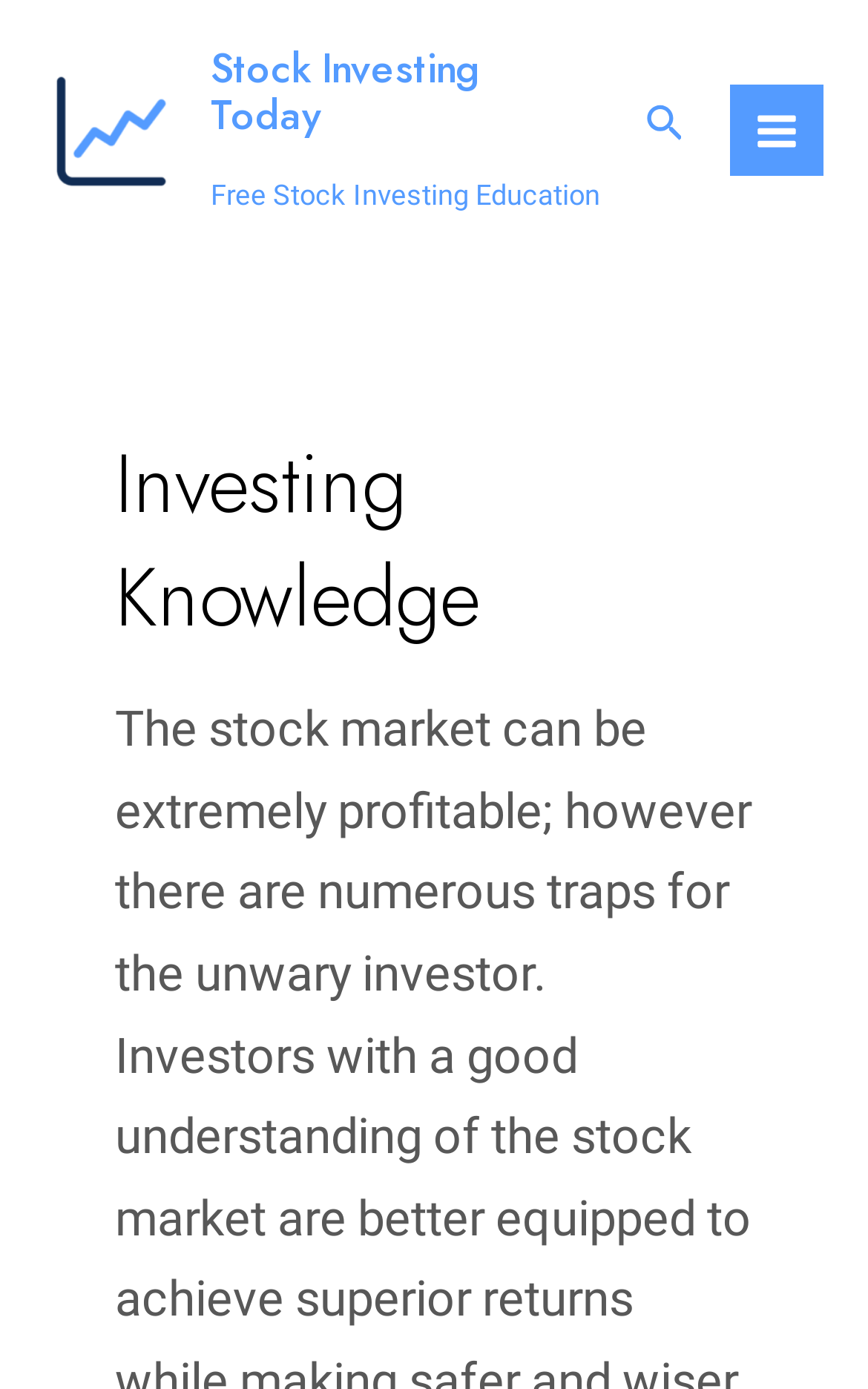Provide an in-depth description of the elements and layout of the webpage.

The webpage is titled "Investing Knowledge Archives - Stock Investing Today" and appears to be focused on providing educational resources for stock market investors. At the top left, there is a link and an image, both labeled "Stock Investing Today", which may serve as a logo or a navigation element. 

To the right of the logo, there is another link with the same label, followed by a static text element that reads "Free Stock Investing Education". This suggests that the webpage offers free educational resources related to stock investing.

In the top right corner, there is a search icon link, accompanied by a small image. Below this, there is a main menu button, which is currently not expanded, and is accompanied by another small image.

The main content of the webpage is headed by a prominent heading that reads "Investing Knowledge", which occupies a significant portion of the page. This heading is positioned roughly in the middle of the page, with a significant amount of space above it, suggesting that the main content may be the primary focus of the webpage.

Overall, the webpage appears to be well-organized, with a clear hierarchy of elements and a focus on providing educational resources for stock market investors.